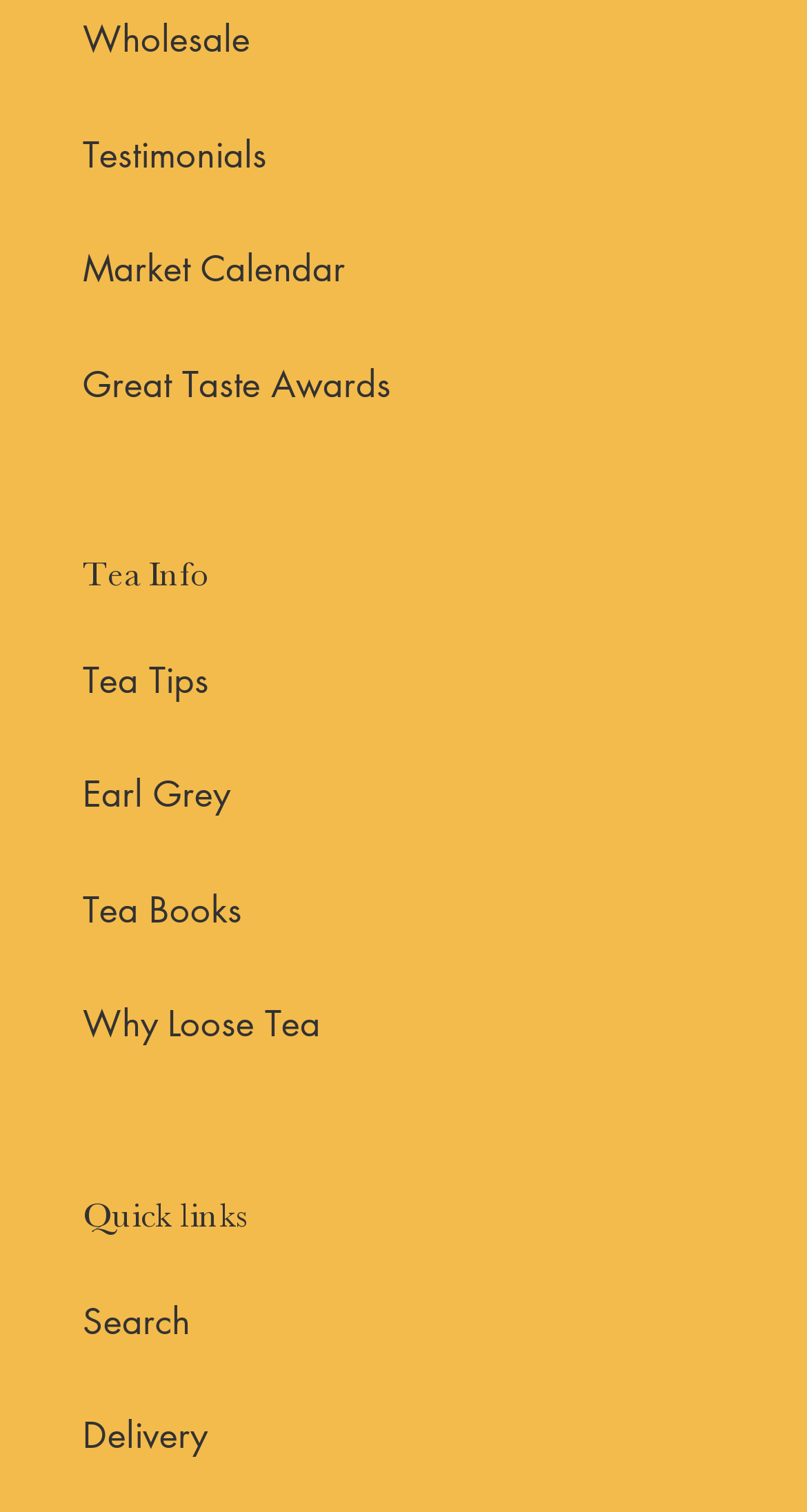Pinpoint the bounding box coordinates of the element that must be clicked to accomplish the following instruction: "Search for something". The coordinates should be in the format of four float numbers between 0 and 1, i.e., [left, top, right, bottom].

[0.103, 0.857, 0.236, 0.889]